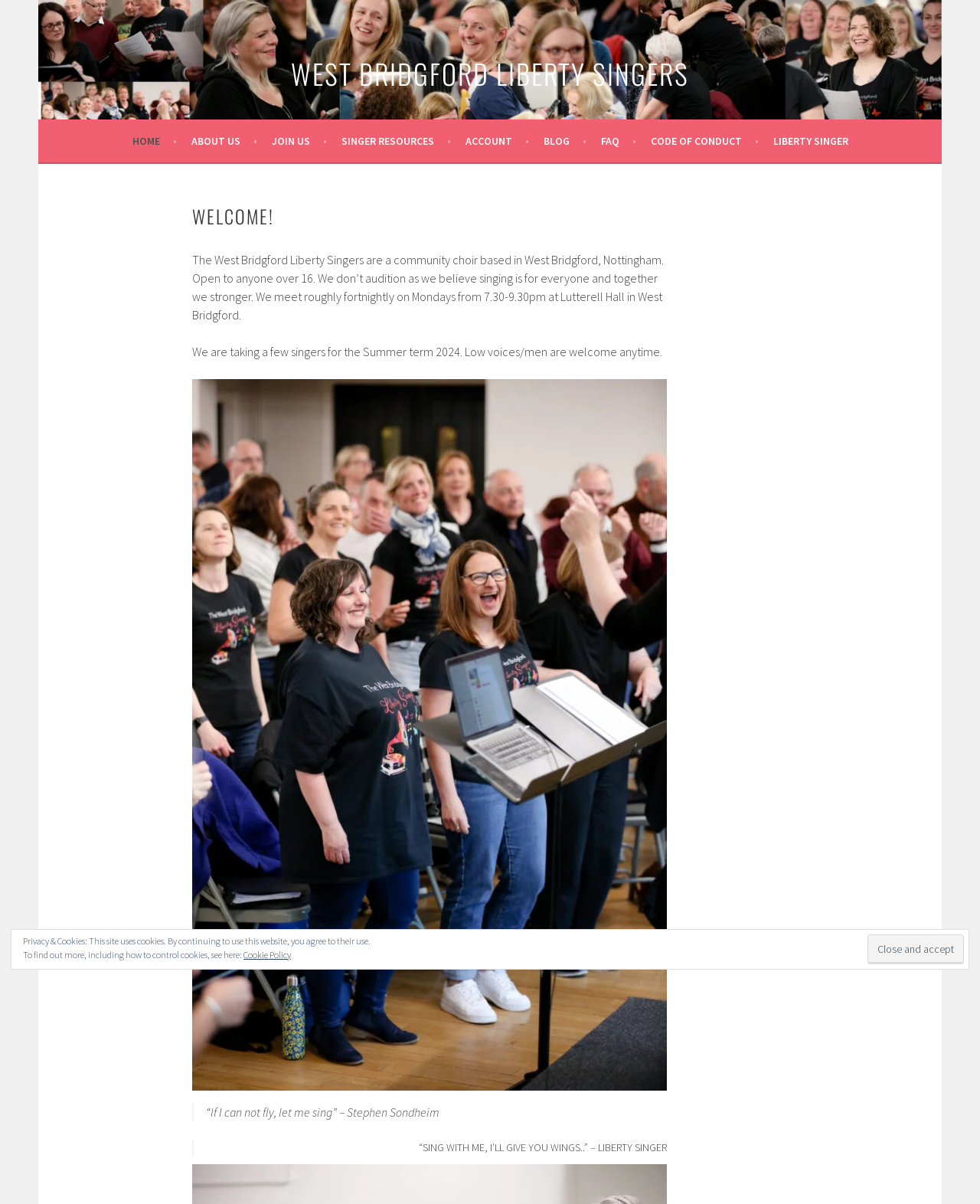What is the age requirement to join the choir?
Please answer the question with a detailed response using the information from the screenshot.

The age requirement to join the choir is mentioned in the static text element, which states 'Open to anyone over 16'. This indicates that the minimum age to join the choir is 16 years old.